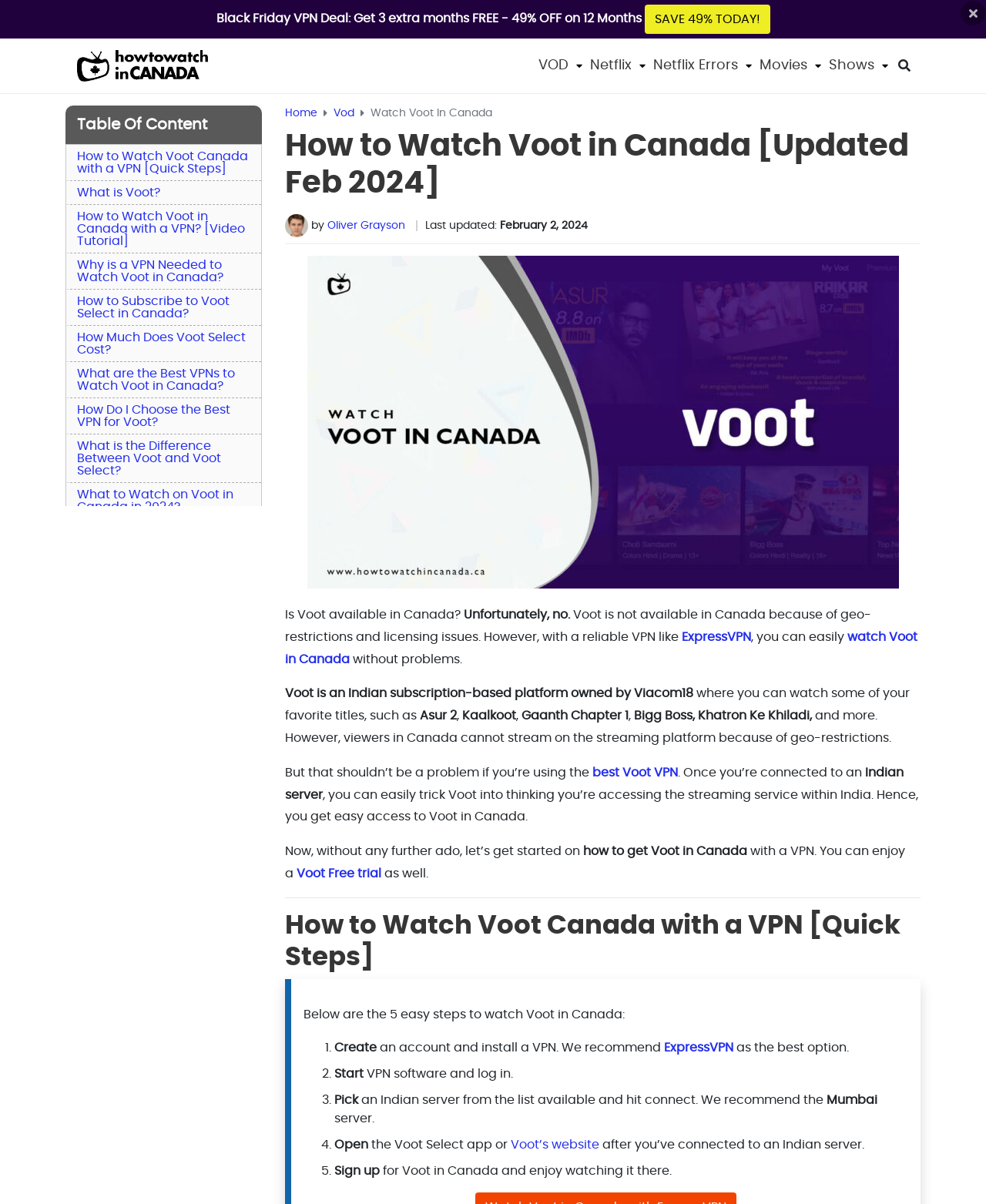Identify the bounding box coordinates of the element to click to follow this instruction: 'Click on 'SAVE 49% TODAY!' button'. Ensure the coordinates are four float values between 0 and 1, provided as [left, top, right, bottom].

[0.654, 0.004, 0.781, 0.028]